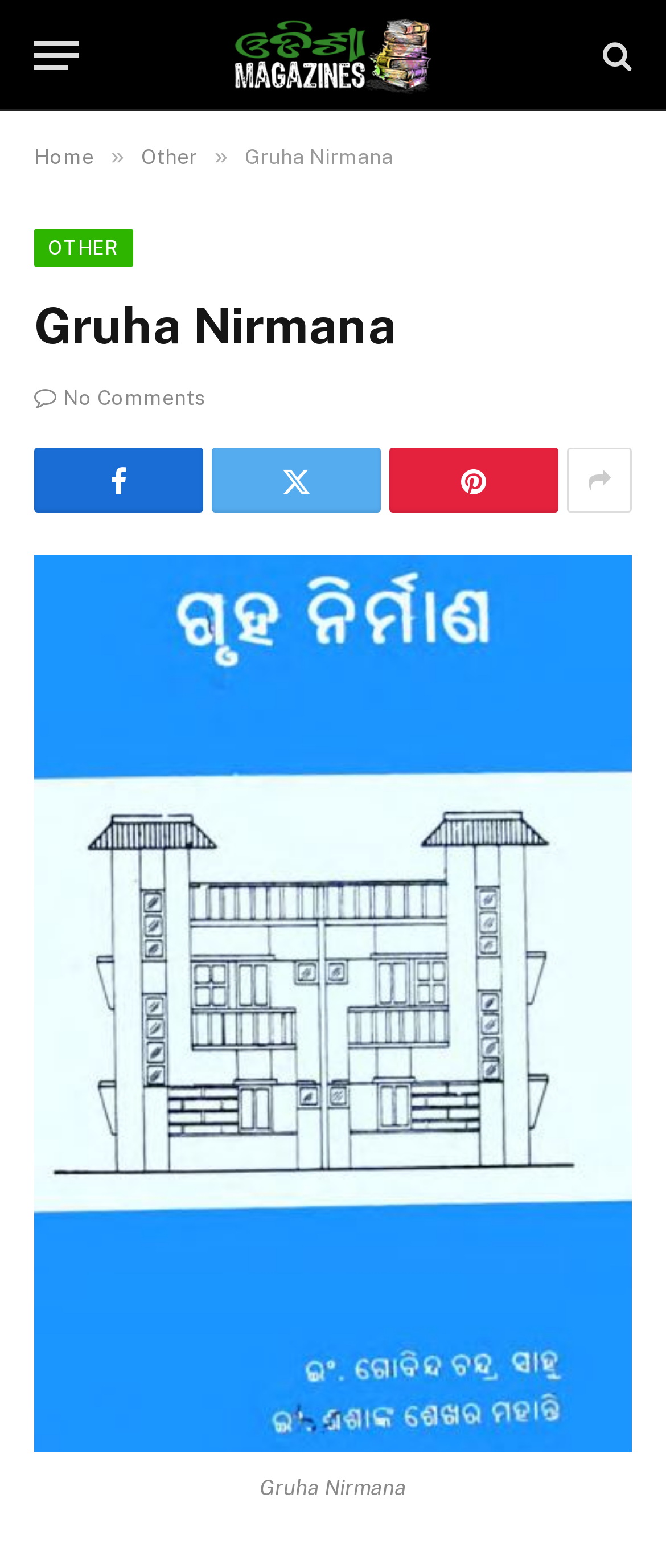Locate the bounding box coordinates of the area to click to fulfill this instruction: "Send an email". The bounding box should be presented as four float numbers between 0 and 1, in the order [left, top, right, bottom].

None